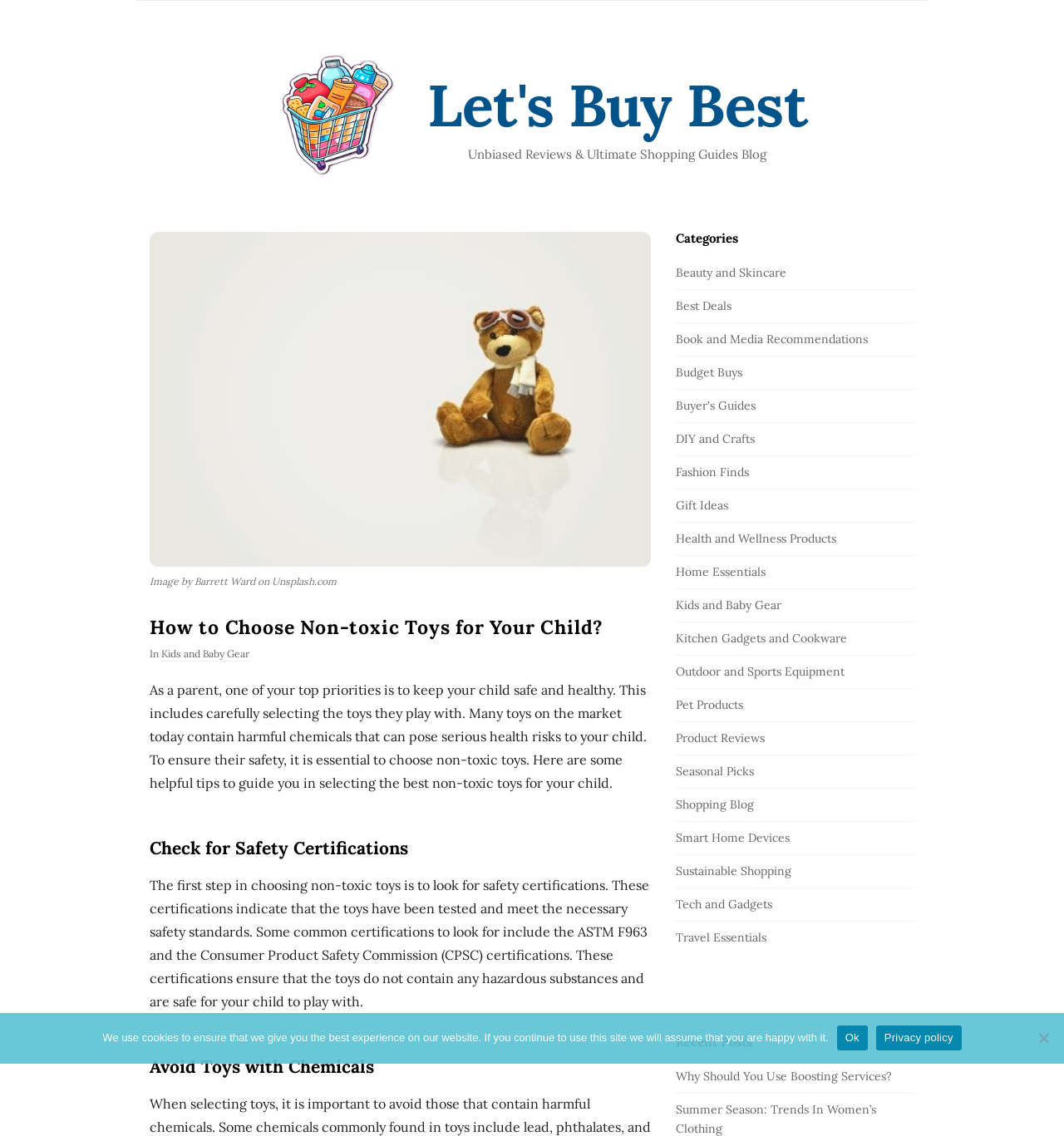Provide a one-word or one-phrase answer to the question:
How many categories are listed in the sidebar?

18